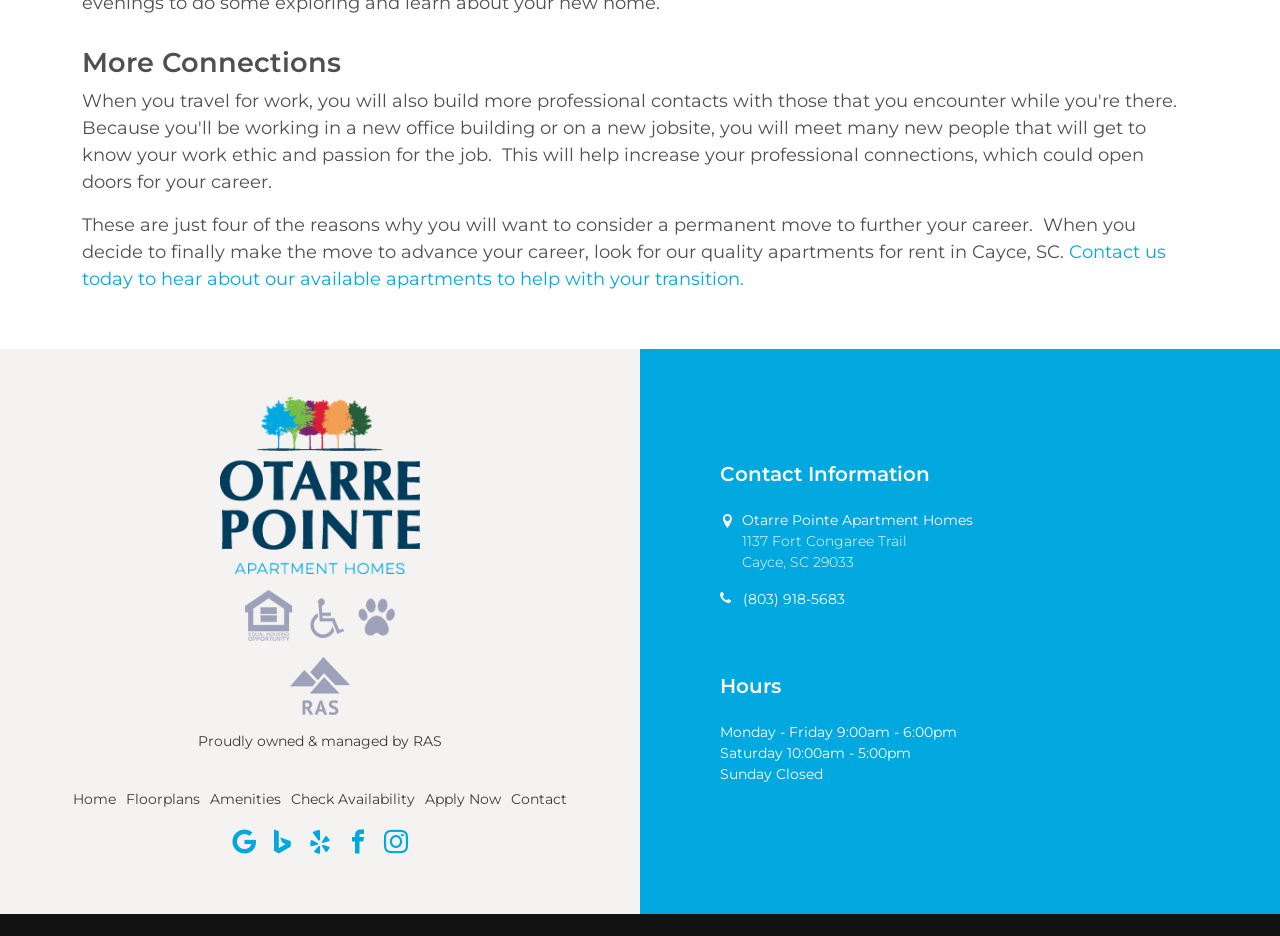Find and indicate the bounding box coordinates of the region you should select to follow the given instruction: "Click Contact us today to hear about our available apartments".

[0.064, 0.257, 0.911, 0.31]